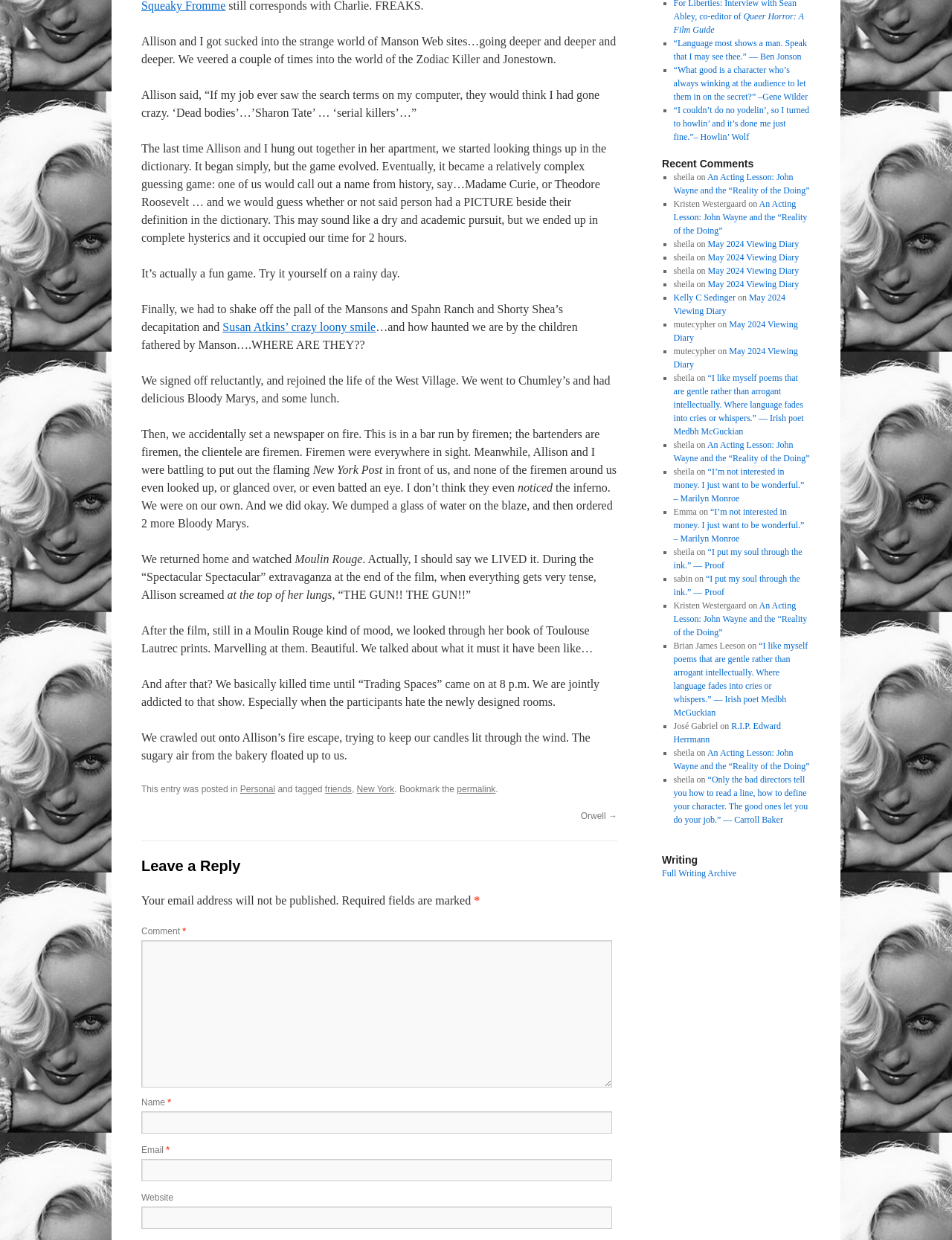Identify the bounding box coordinates of the section that should be clicked to achieve the task described: "Click the link to read more about Susan Atkins".

[0.234, 0.259, 0.395, 0.269]